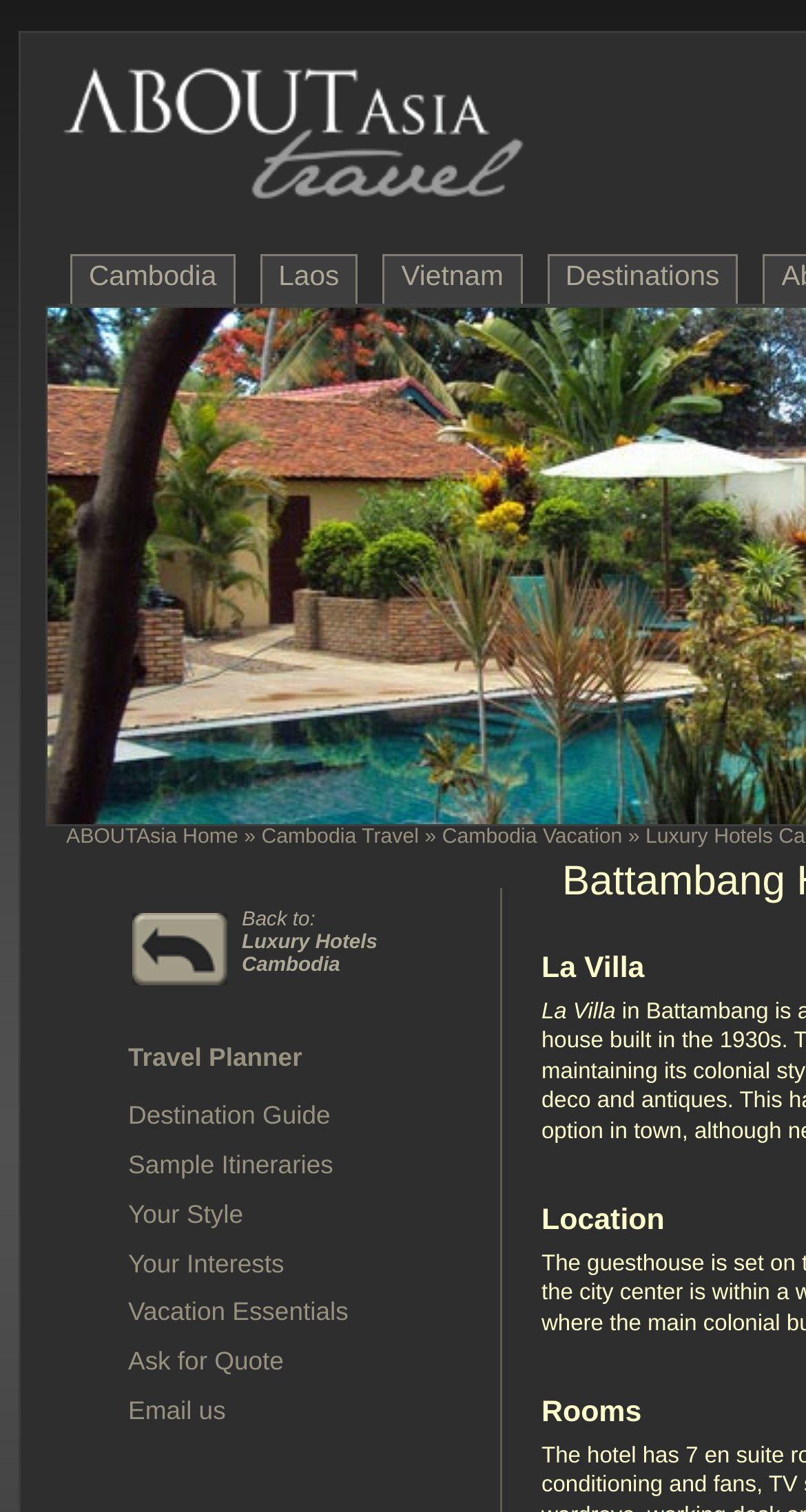Describe the webpage meticulously, covering all significant aspects.

The webpage is about La Villa Battambang, a hotel in Cambodia, and is presented by ABOUTAsia. At the top-left corner, there is a small image and a link to the ABOUTAsia site home. Below this, there are four links to different countries: Cambodia, Laos, Vietnam, and Destinations.

On the right side of the page, there is a large header that reads "La Villa" in bold font. Below this, there is a link to "Cambodia Hotel index" with a small image next to it. Further down, there are several links to different travel-related pages, including "Destination Guide", "Sample Itineraries", "Your Style", "Your Interests", "Vacation Essentials", and "Ask for Quote". These links are arranged vertically, one below the other.

At the bottom of the page, there are two more links: "Email us" and "ABOUTAsia Home", with a small arrow symbol in between. Overall, the page has a simple and organized layout, with clear headings and concise text.